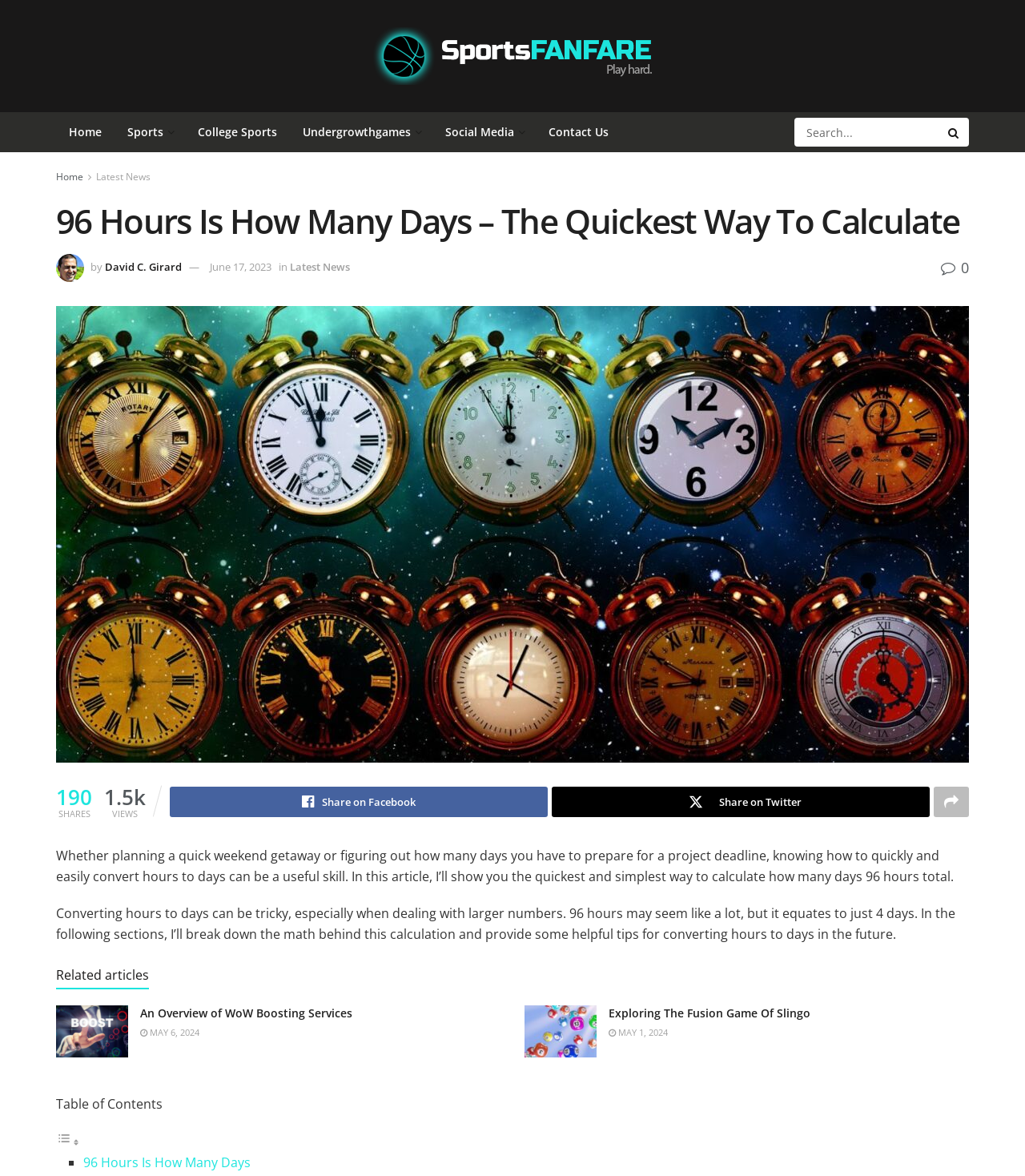Construct a thorough caption encompassing all aspects of the webpage.

This webpage is about calculating the number of days in 96 hours. At the top, there is a logo of "Sports Fanfare" with a link to the website's homepage. Below the logo, there are several navigation links, including "Home", "Sports", "College Sports", "Undergrowthgames", "Social Media", and "Contact Us". On the right side of the navigation links, there is a search bar with a search button.

The main content of the webpage starts with a heading that reads "96 Hours Is How Many Days – The Quickest Way To Calculate". Below the heading, there is an image of the author, David C. Girard, with a link to his profile. The article's publication date, "June 17, 2023", is also displayed.

The article itself is divided into several sections. The first section explains the importance of knowing how to convert hours to days, especially when planning a quick weekend getaway or preparing for a project deadline. The second section breaks down the math behind converting 96 hours to days.

Below the article, there are several social media sharing links, including Facebook, Twitter, and an unknown platform represented by an icon. The number of shares and views of the article is also displayed.

The webpage also features a "Related articles" section, which includes two articles with images, headings, and publication dates. The first article is about WoW Boosting Services, and the second article is about the Fusion Game Of Slingo.

At the bottom of the webpage, there is a "Table of Contents" section with a toggle button to expand or collapse the table. The table of contents lists the sections of the article, including the introduction, the calculation, and the conclusion.